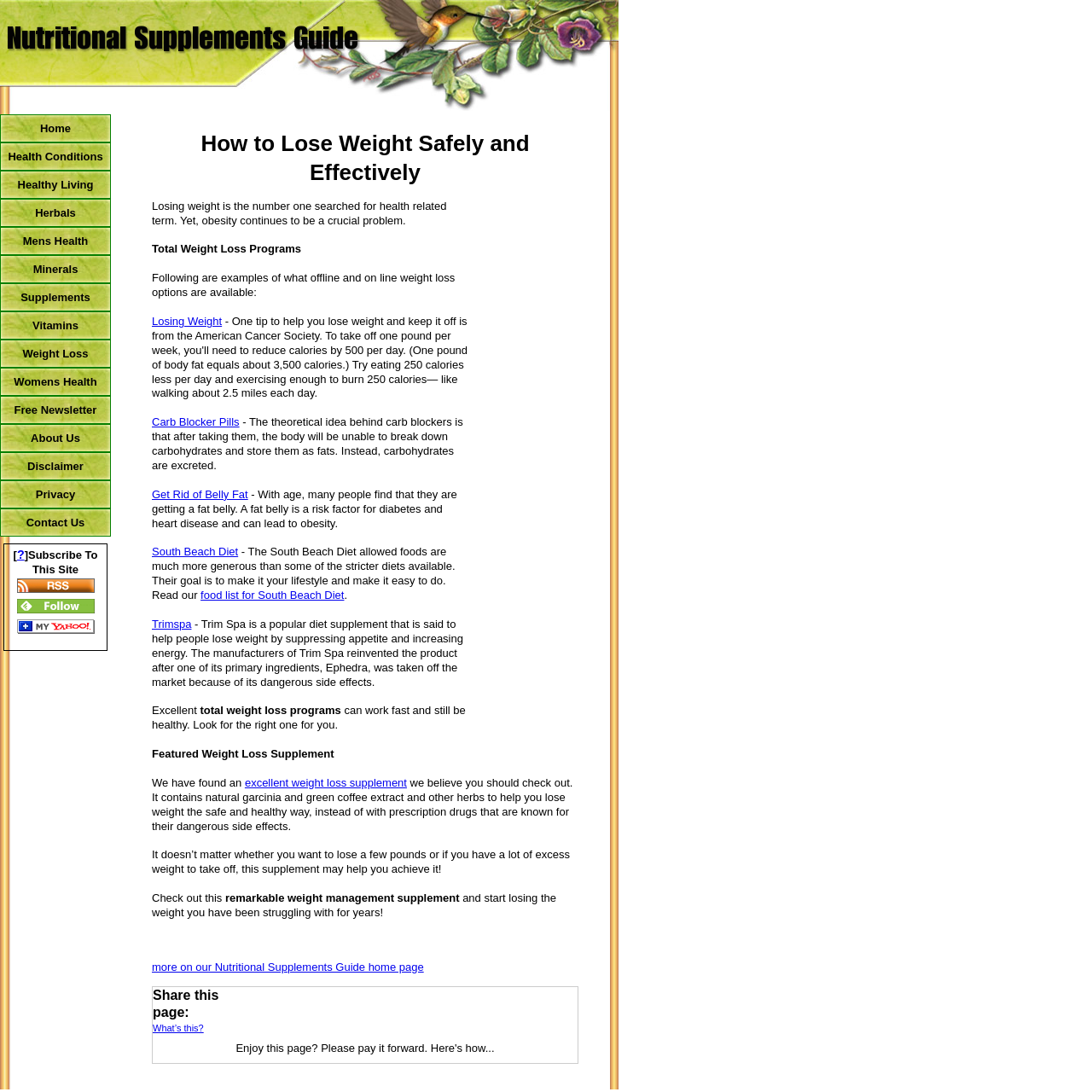Please specify the coordinates of the bounding box for the element that should be clicked to carry out this instruction: "Go to 'Home'". The coordinates must be four float numbers between 0 and 1, formatted as [left, top, right, bottom].

[0.0, 0.105, 0.102, 0.13]